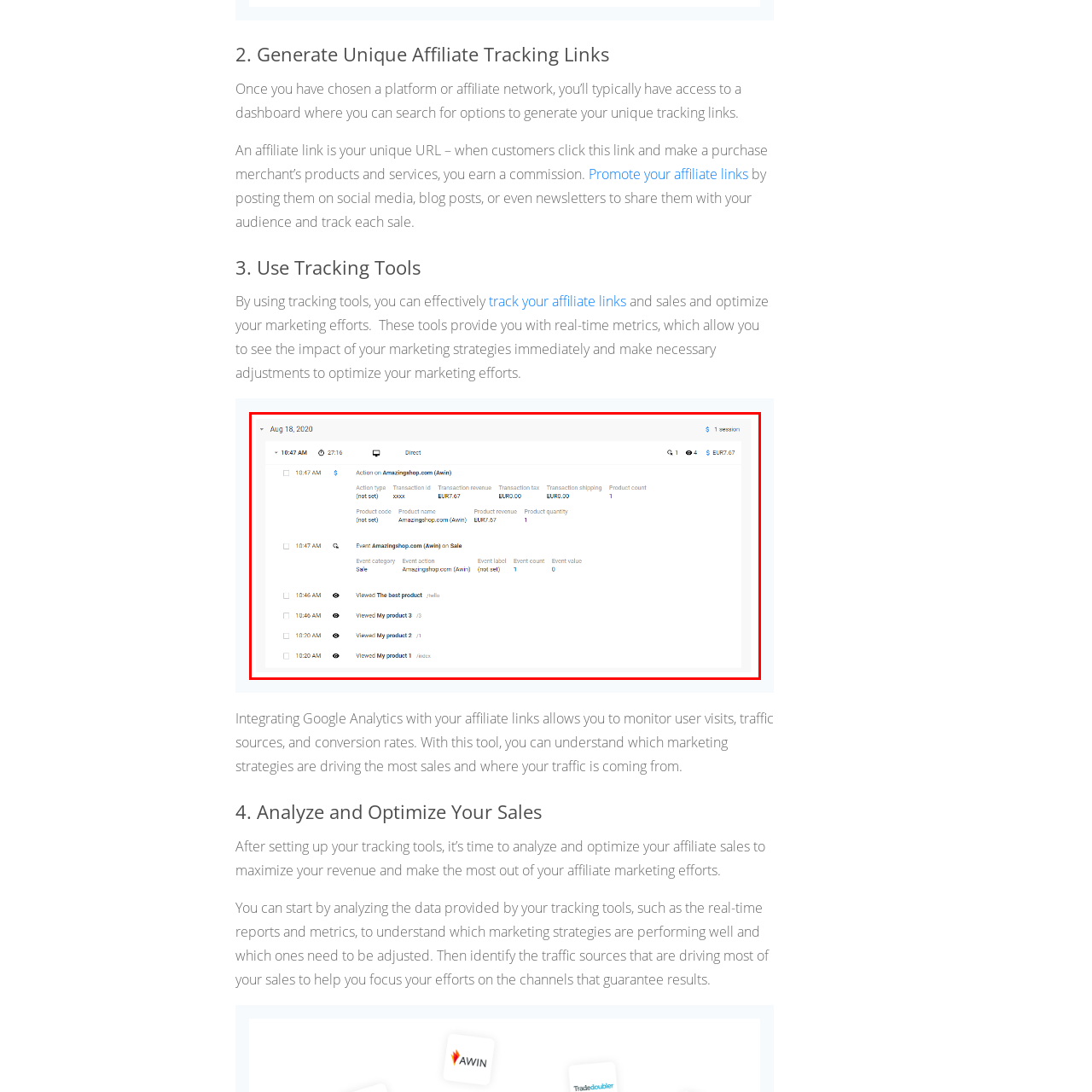What is the revenue of the transaction?
Please focus on the image surrounded by the red bounding box and provide a one-word or phrase answer based on the image.

€7.67